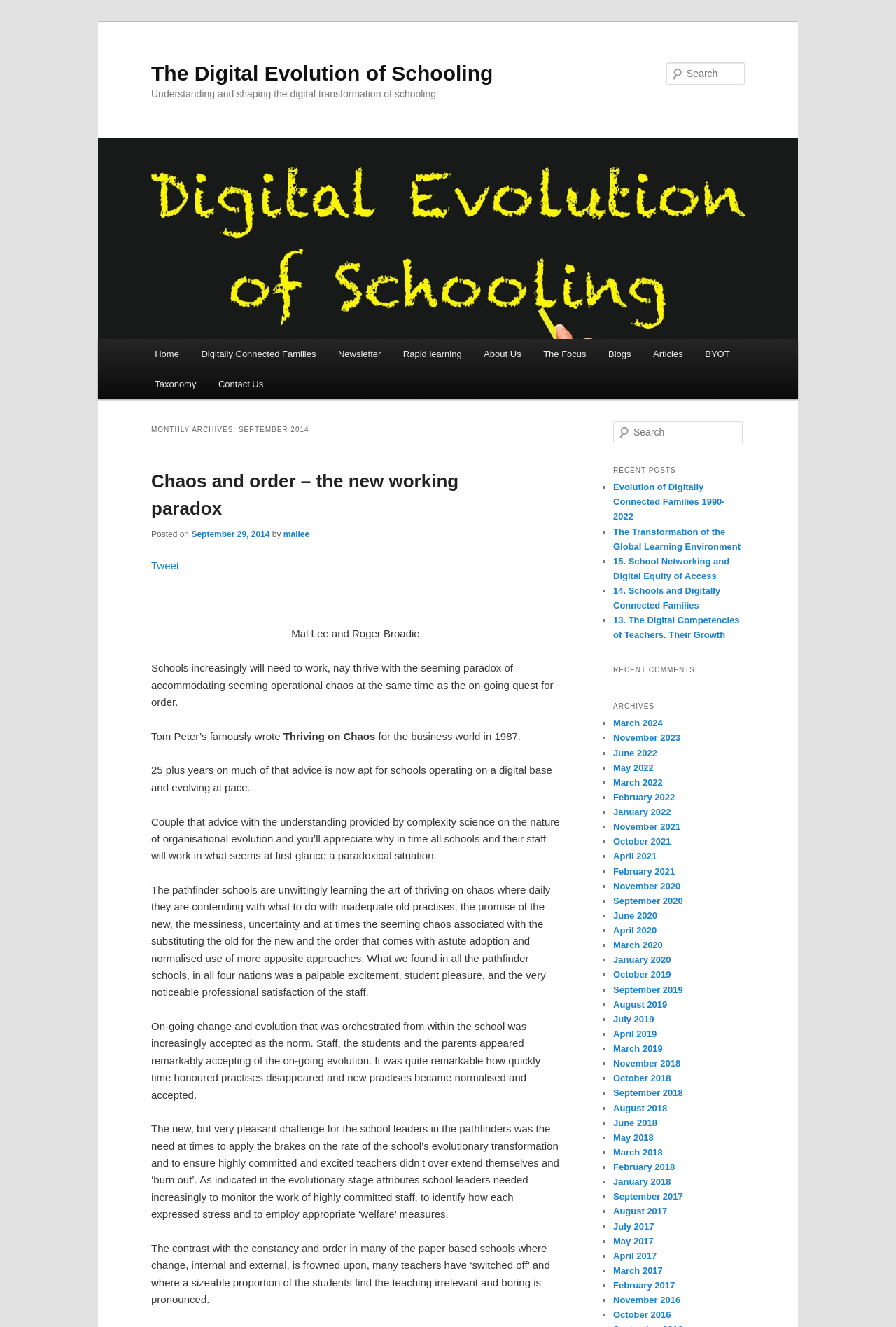From the details in the image, provide a thorough response to the question: What is the purpose of the search box?

The search box is located at the top right corner of the webpage, and it allows users to search for specific keywords or topics within the website. This suggests that the purpose of the search box is to facilitate users in finding relevant information on the website.